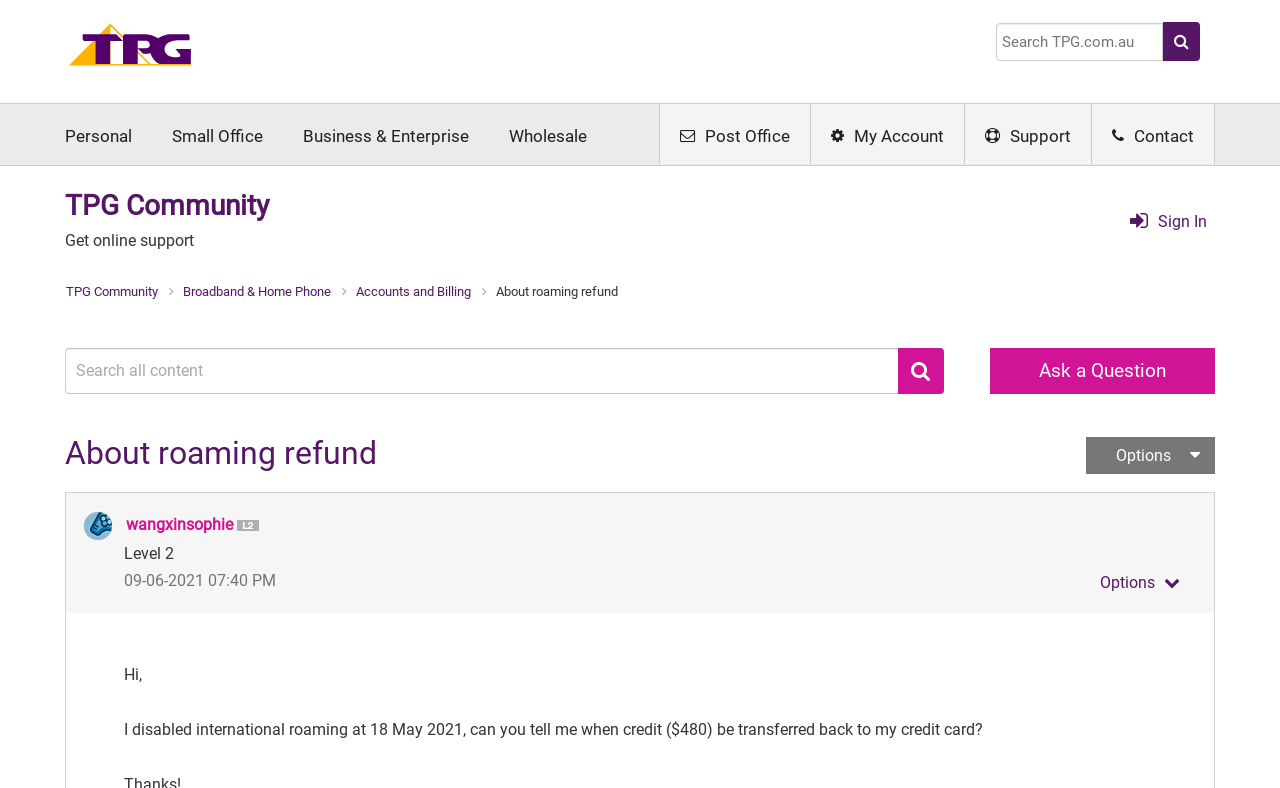Refer to the image and provide an in-depth answer to the question: 
What is the topic of the current post?

I found the answer by examining the heading element with the text 'About roaming refund' which is located in the main content area of the webpage.